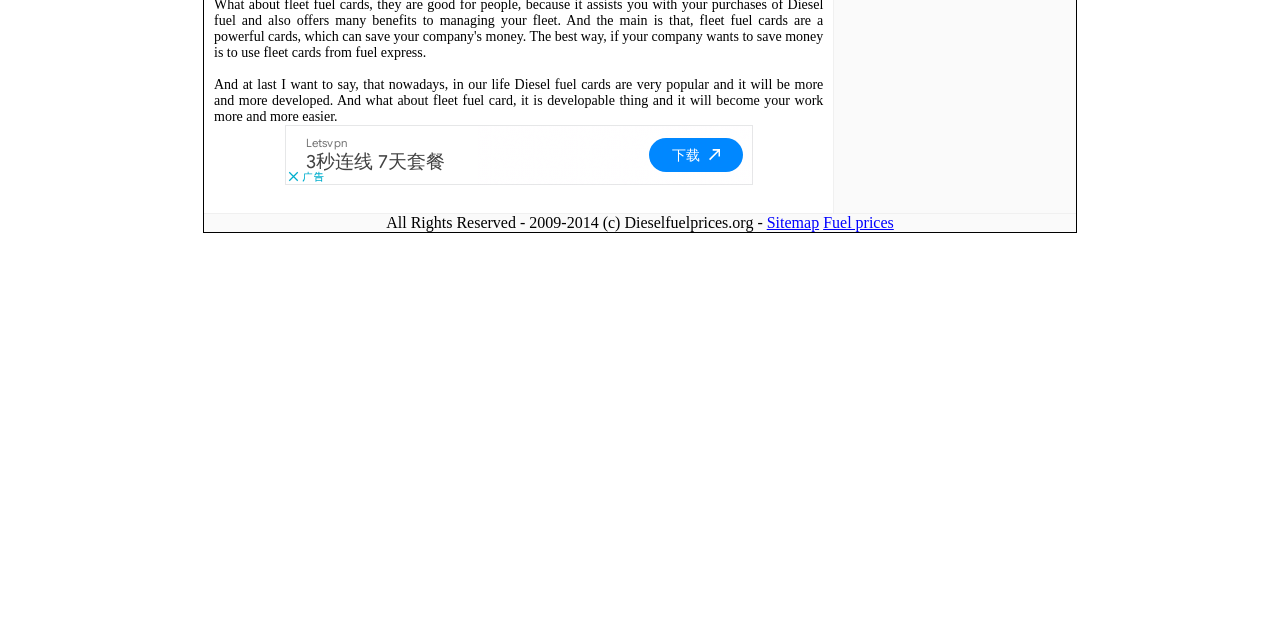Extract the bounding box of the UI element described as: "Affiliates".

None